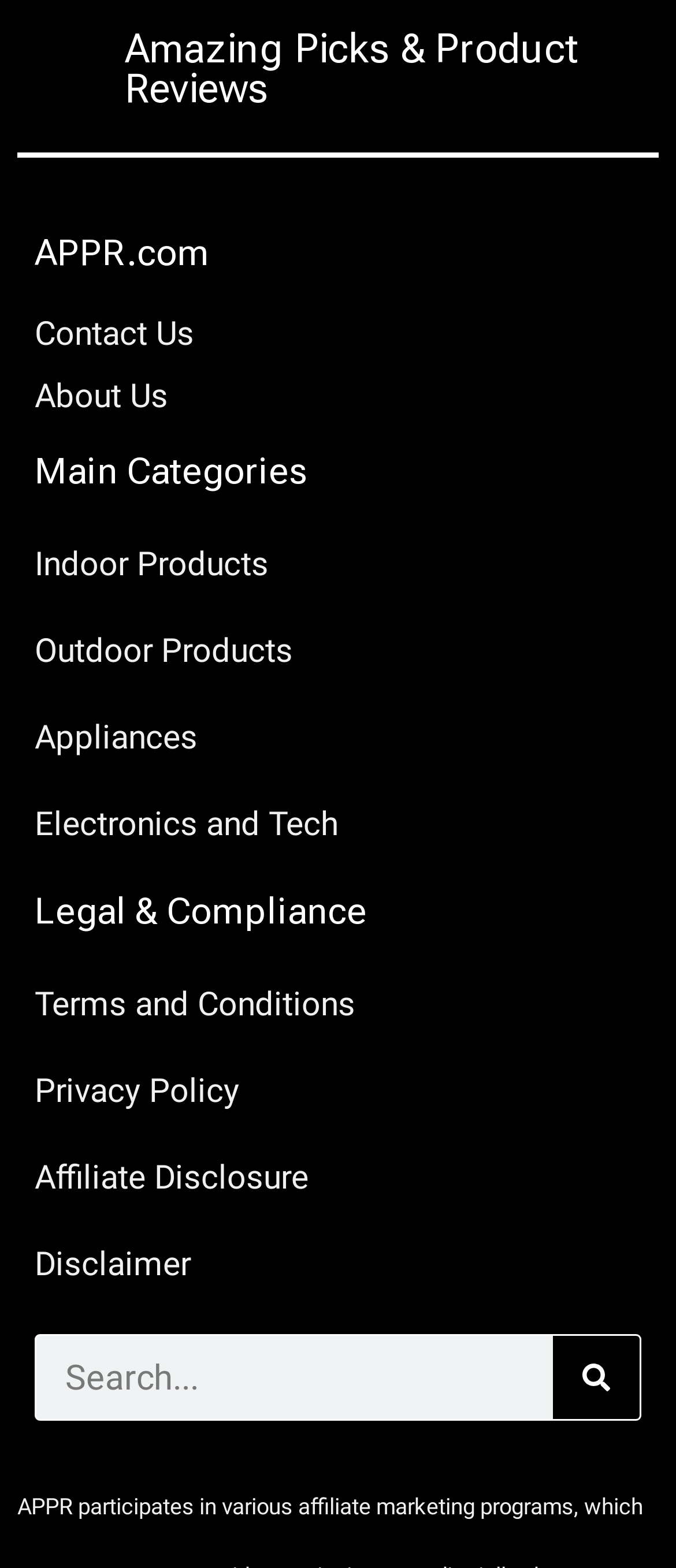Identify the bounding box of the HTML element described as: "aria-label="LinkedIn"".

None